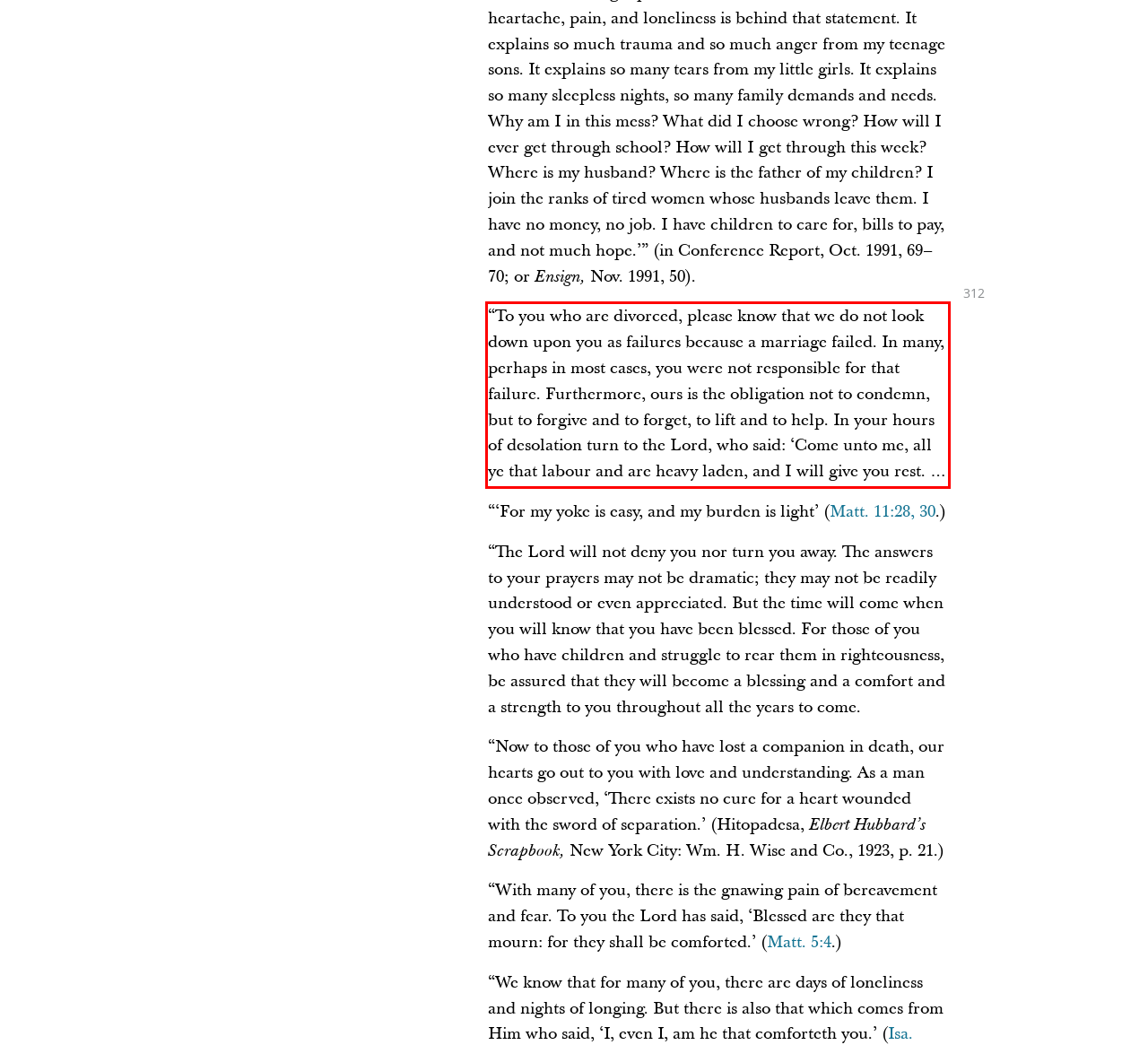With the given screenshot of a webpage, locate the red rectangle bounding box and extract the text content using OCR.

“To you who are divorced, please know that we do not look down upon you as failures because a marriage failed. In many, perhaps in most cases, you were not responsible for that failure. Furthermore, ours is the obligation not to condemn, but to forgive and to forget, to lift and to help. In your hours of desolation turn to the Lord, who said: ‘Come unto me, all ye that labour and are heavy laden, and I will give you rest. …